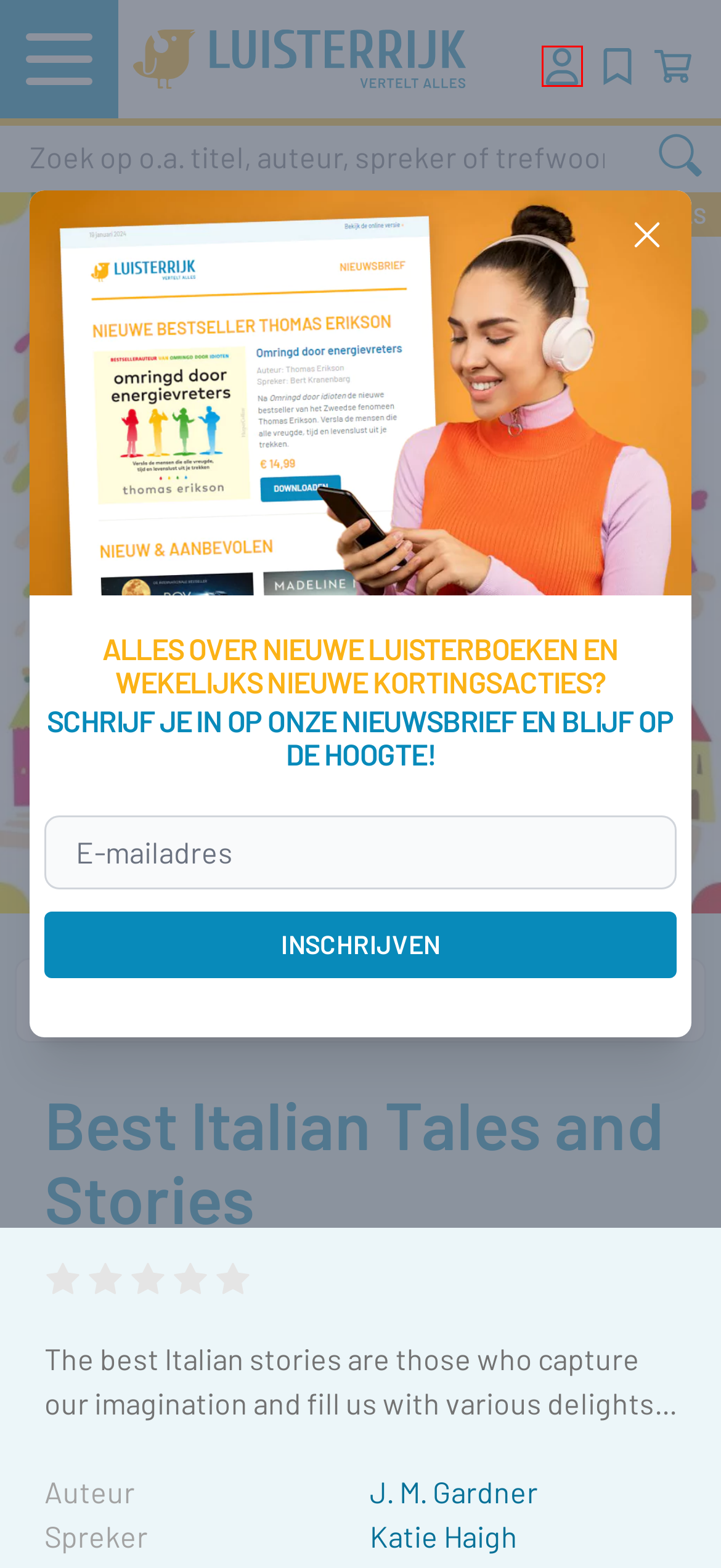After examining the screenshot of a webpage with a red bounding box, choose the most accurate webpage description that corresponds to the new page after clicking the element inside the red box. Here are the candidates:
A. Nieuwsbrieven - Luisterrijk vertelt alles
B. Spreker Katie Haigh - Luisterrijk vertelt alles
C. Inloggen bij Luisterrijk - Luisterrijk vertelt alles
D. De gratis app van Luisterrijk - Luisterrijk vertelt alles
E. Initiation Into Philosophy - luisterboeken zonder abonnement - Luisterrijk vertelt alles
F. Algemene voorwaarden - Luisterrijk vertelt alles
G. Luisterboeken downloaden - Luisterrijk vertelt alles
H. Auteur J. M. Gardner - Luisterrijk vertelt alles

C